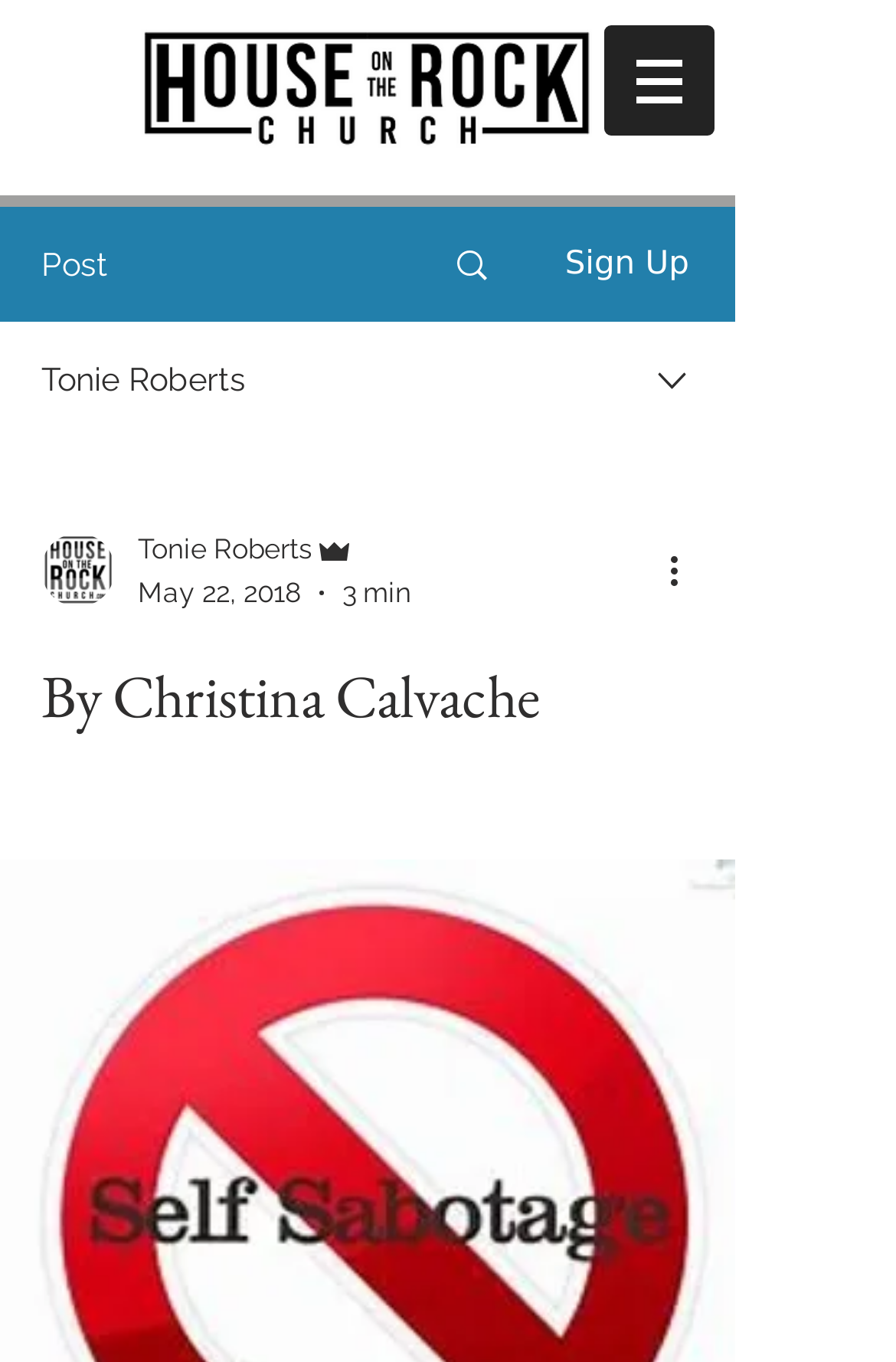Can you find the bounding box coordinates for the UI element given this description: "Search"? Provide the coordinates as four float numbers between 0 and 1: [left, top, right, bottom].

[0.466, 0.154, 0.589, 0.235]